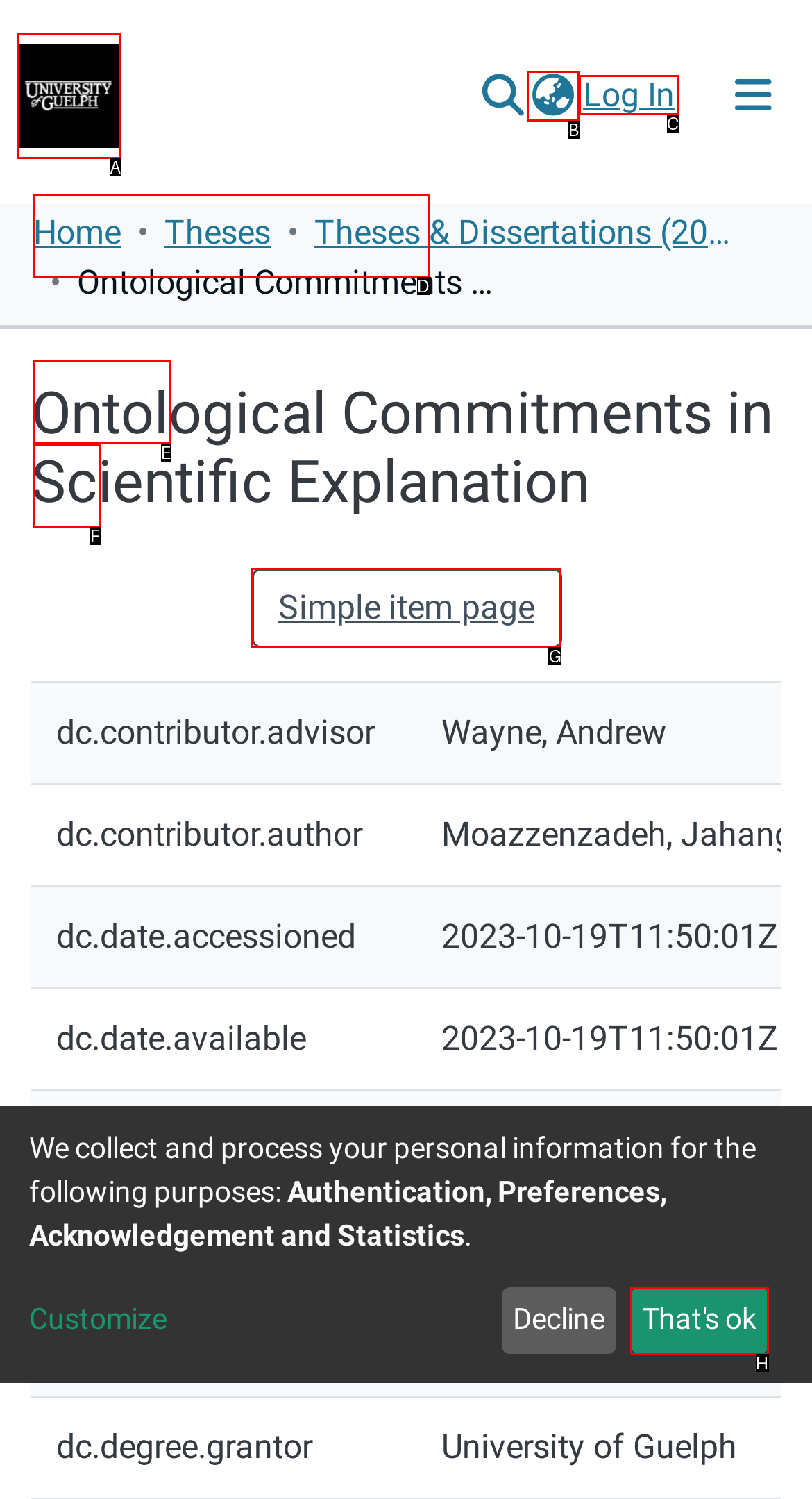Based on the description: Simple item page, select the HTML element that fits best. Provide the letter of the matching option.

G